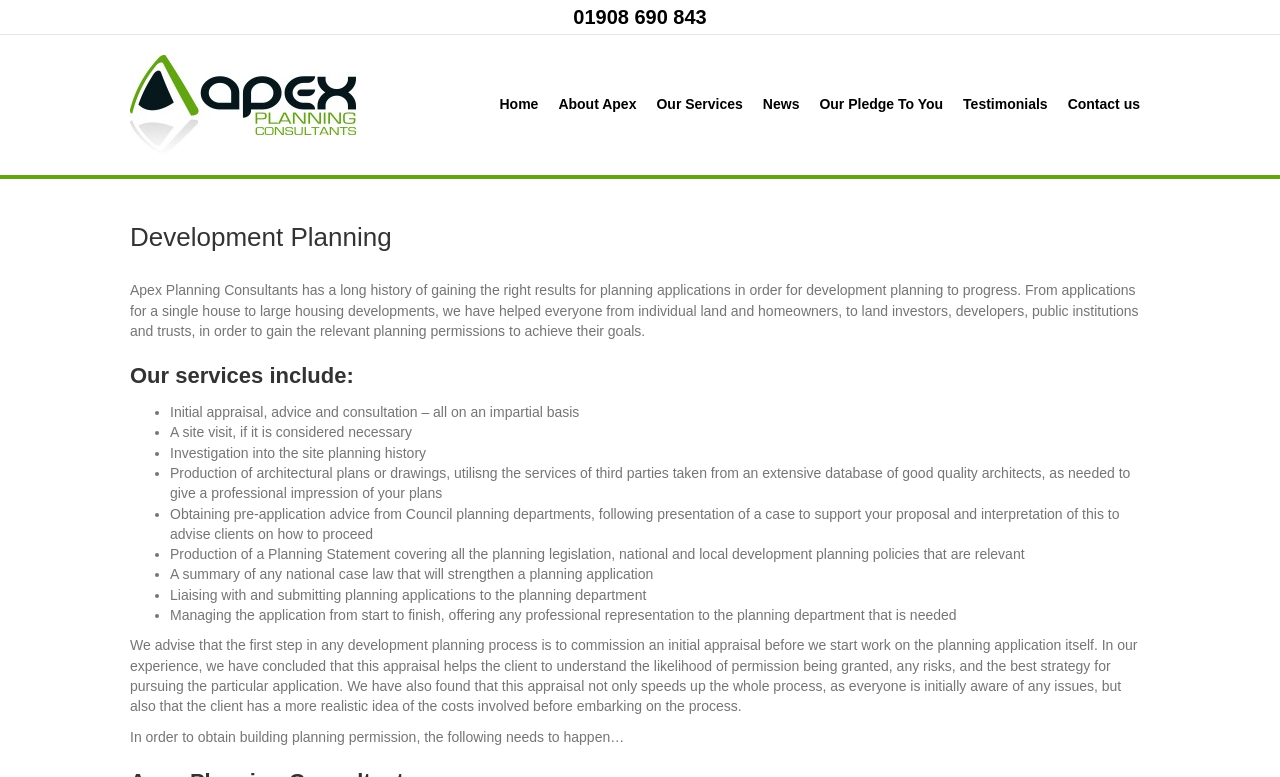Specify the bounding box coordinates of the element's area that should be clicked to execute the given instruction: "Call the phone number". The coordinates should be four float numbers between 0 and 1, i.e., [left, top, right, bottom].

[0.448, 0.008, 0.552, 0.036]